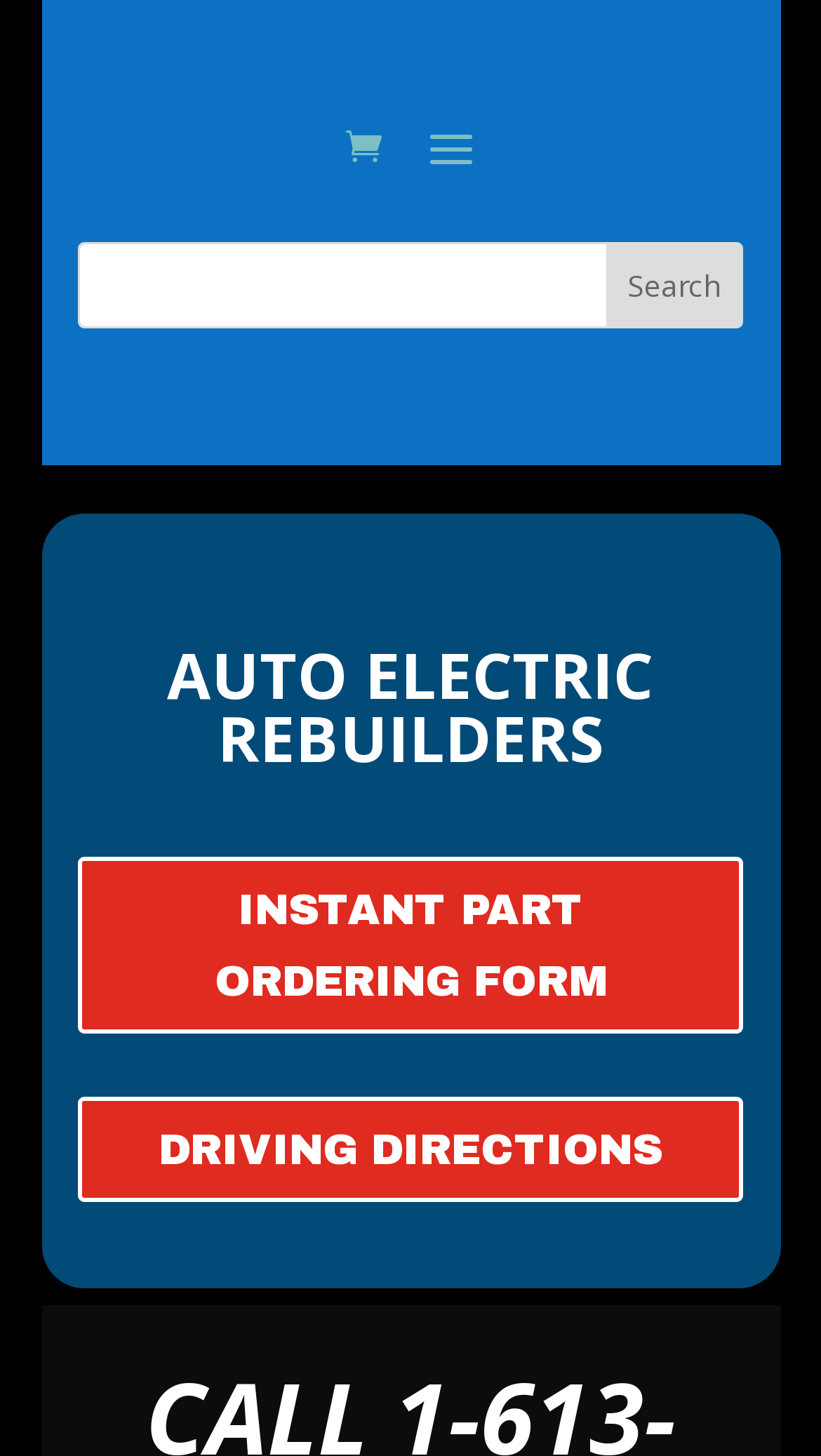Detail the features and information presented on the webpage.

The webpage appears to be related to auto electric rebuilders, providing tips for regular maintenance of electric motors, generators, and other rotating equipment. 

At the top left of the page, there is a search bar with a textbox and a "Search" button. The search bar is relatively narrow, spanning about 80% of the page's width. 

Below the search bar, there is a prominent heading "AUTO ELECTRIC REBUILDERS" that occupies most of the page's width. 

Underneath the heading, there are two links, "INSTANT PART ORDERING FORM 5" and "DRIVING DIRECTIONS 5", which are positioned side by side and take up about 80% of the page's width. 

On the top right of the page, there is a small link with an icon, represented by "\ue07a". 

The page also displays the company's contact information, including a phone number "(613) 544-7466" and a brief description of their services, "Heavy Equipment, Farm, truck starters and alternators".